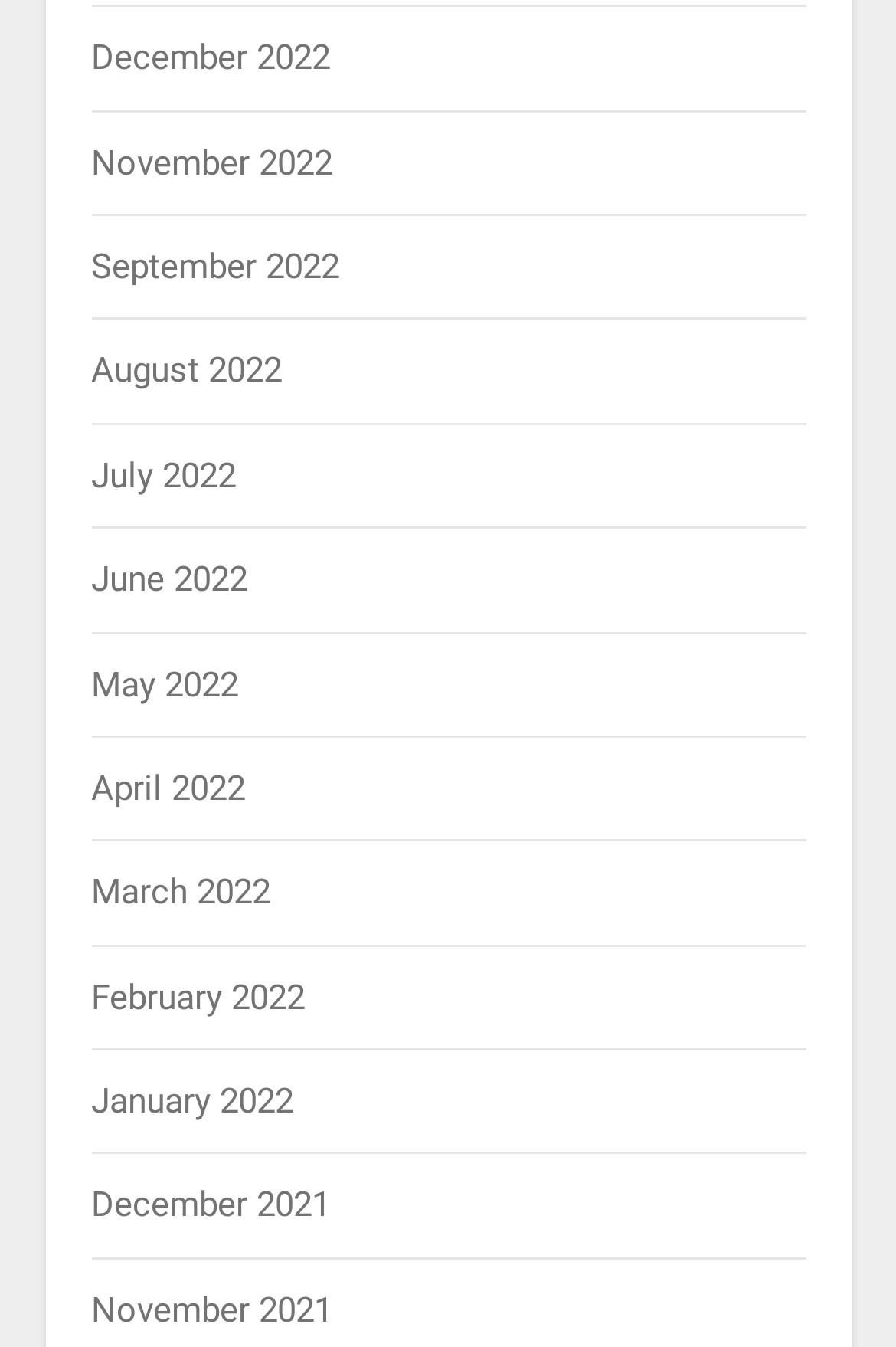Locate the bounding box coordinates of the element I should click to achieve the following instruction: "Browse November 2021".

[0.101, 0.957, 0.371, 0.988]